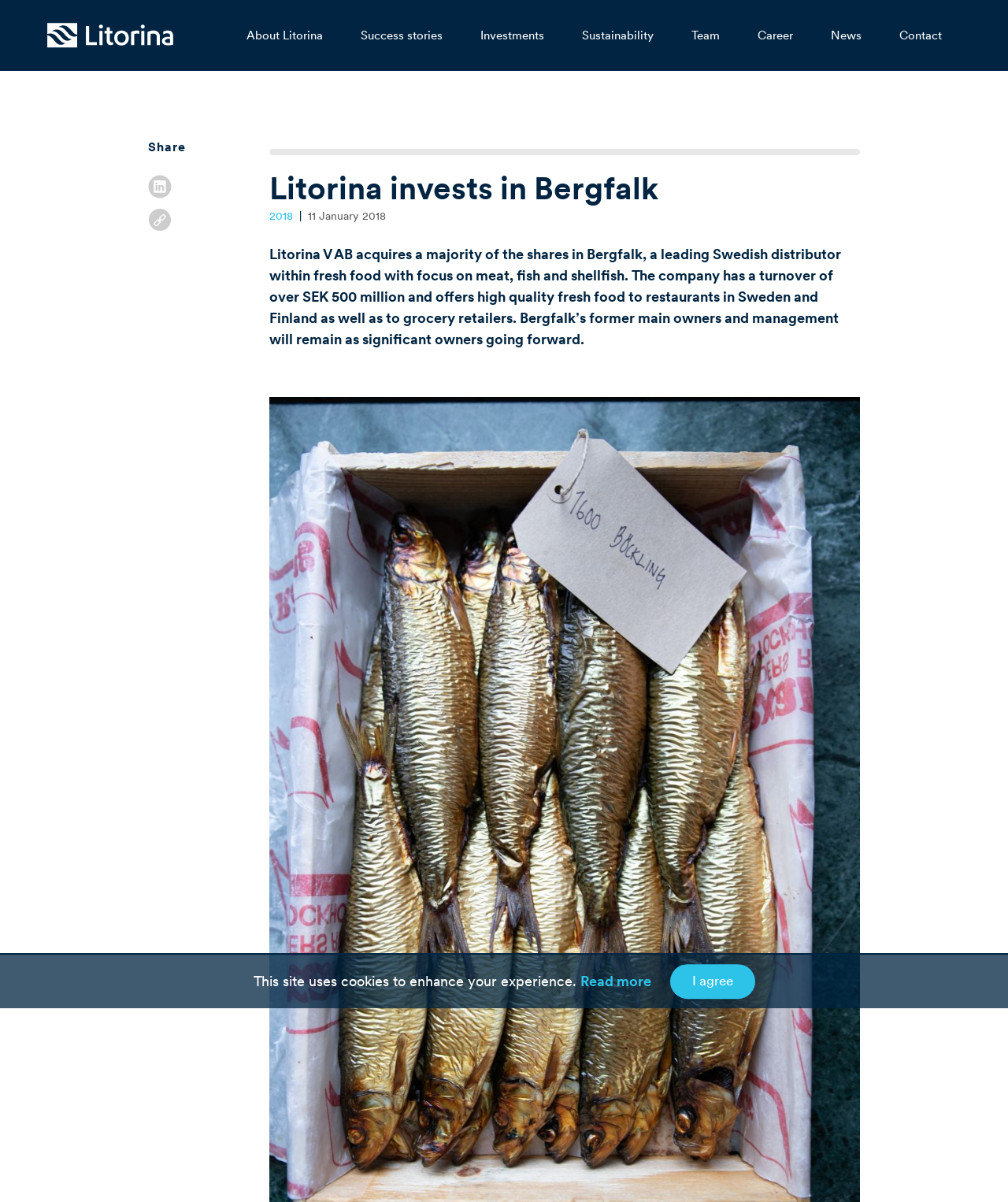Specify the bounding box coordinates of the region I need to click to perform the following instruction: "Read news about Litorina invests in Bergfalk". The coordinates must be four float numbers in the range of 0 to 1, i.e., [left, top, right, bottom].

[0.267, 0.14, 0.853, 0.173]